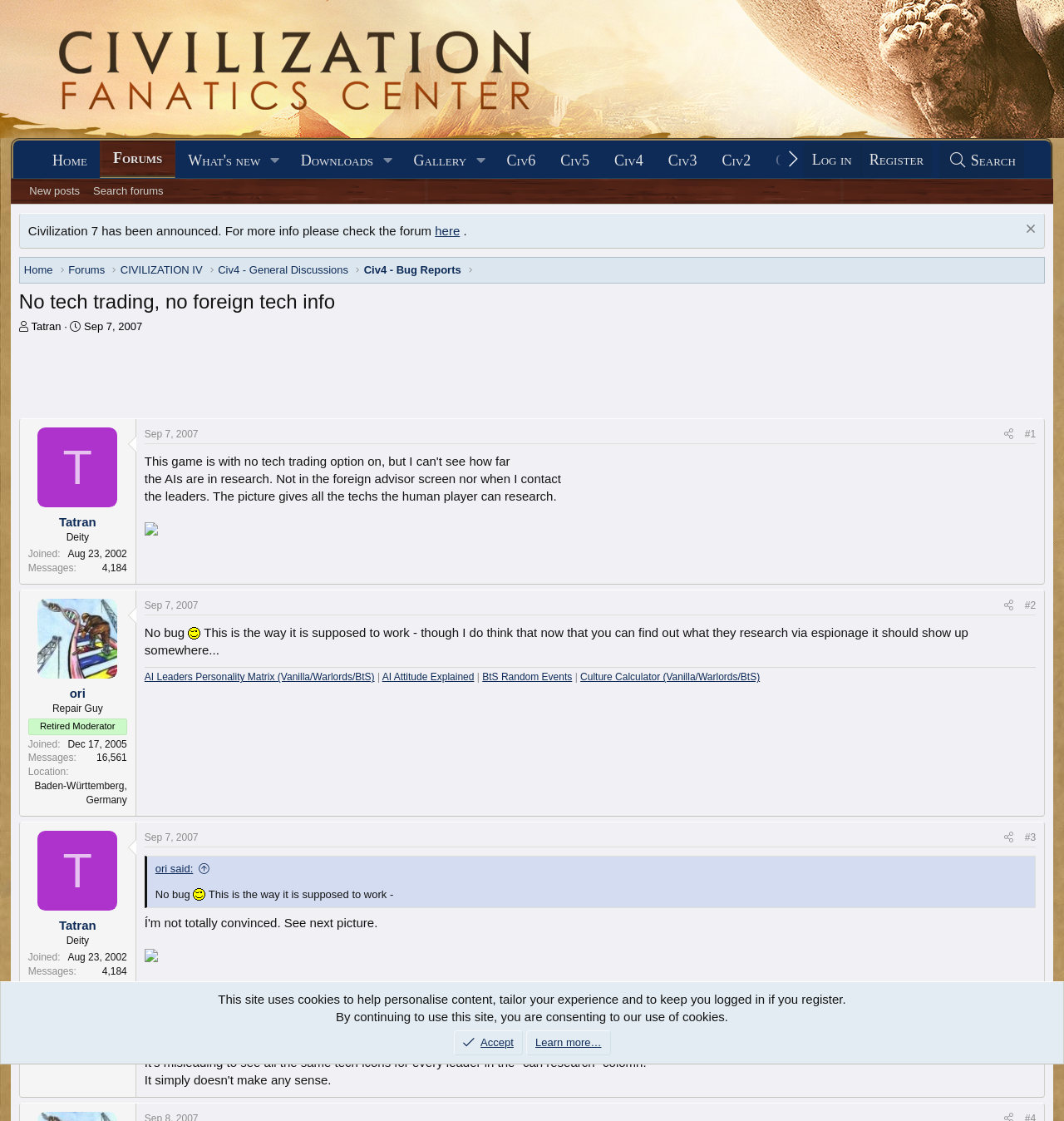Specify the bounding box coordinates of the element's region that should be clicked to achieve the following instruction: "Click on the 'Search' link". The bounding box coordinates consist of four float numbers between 0 and 1, in the format [left, top, right, bottom].

[0.883, 0.128, 0.962, 0.159]